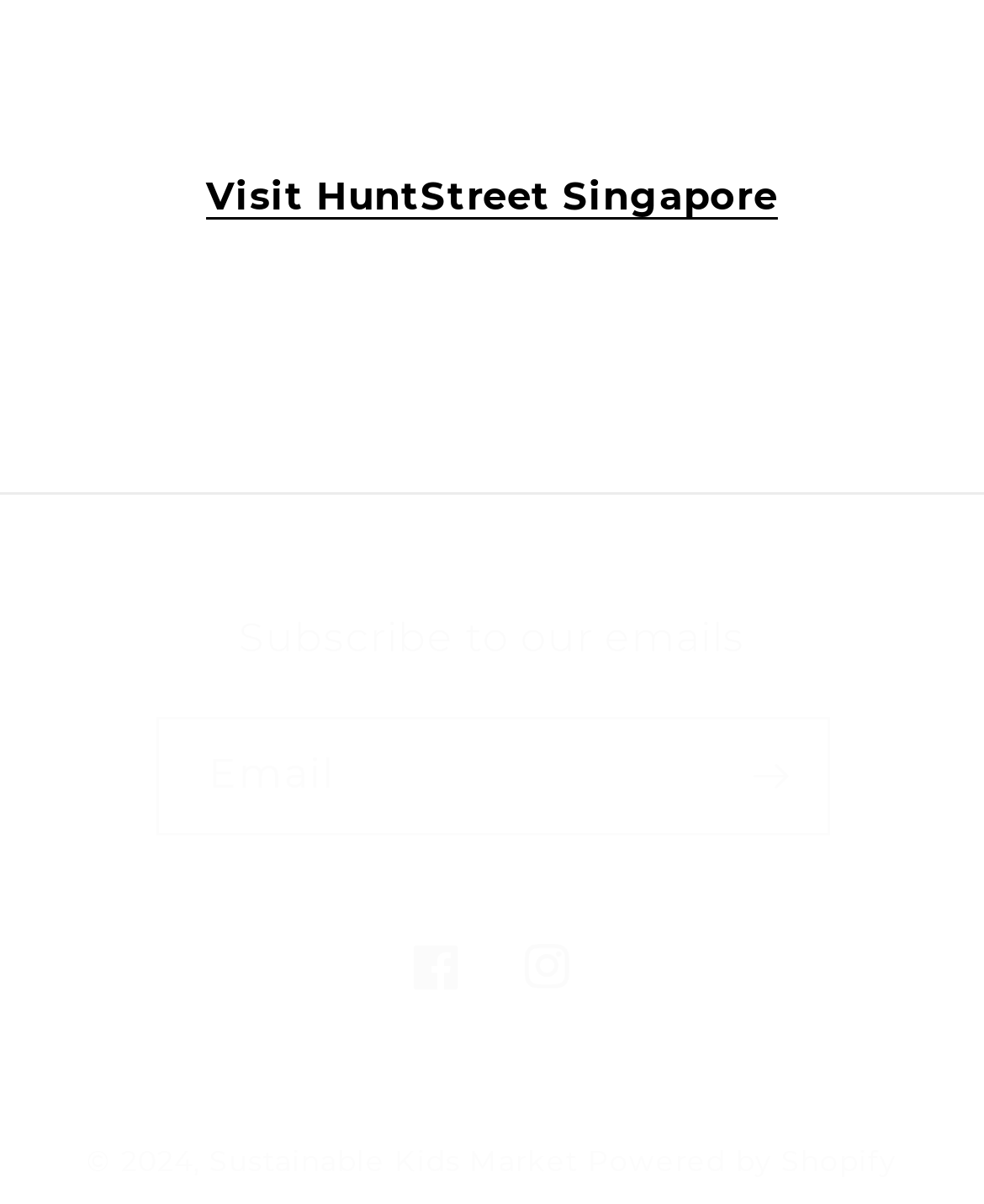Answer this question using a single word or a brief phrase:
What is the copyright year?

2024